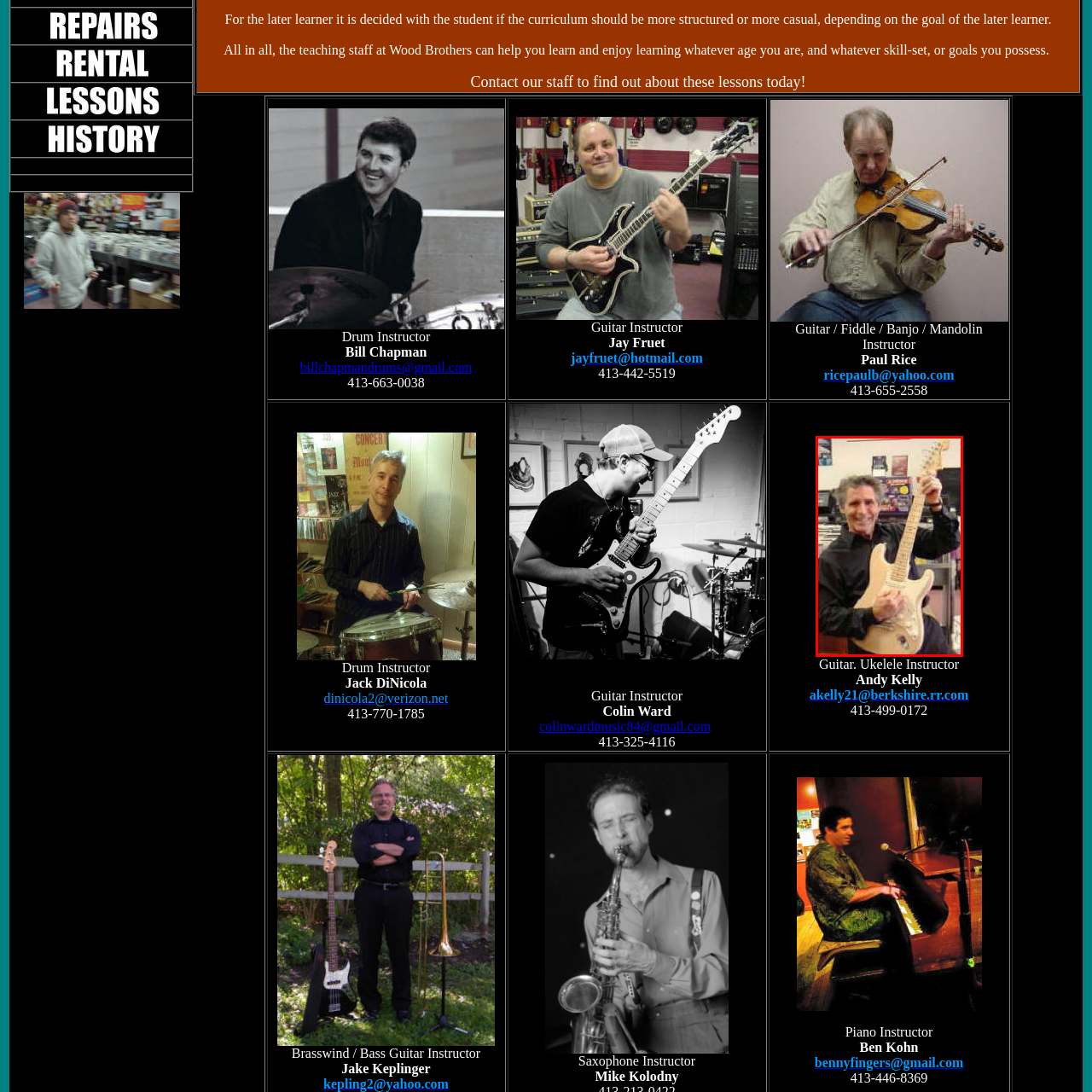Thoroughly describe the scene captured inside the red-bordered section of the image.

This image features a smiling man holding a light-colored electric guitar, reminiscent of a Fender Stratocaster. He wears a black shirt, exuding an energetic and enthusiastic presence. The backdrop includes various musical equipment and products, indicating this may be a music store or instructional setting. This image is associated with Andy Kelly, a guitar instructor, emphasizing his role in teaching guitar, ukulele, and providing music instruction. His friendly demeanor suggests an inviting atmosphere for prospective students looking to learn an instrument.